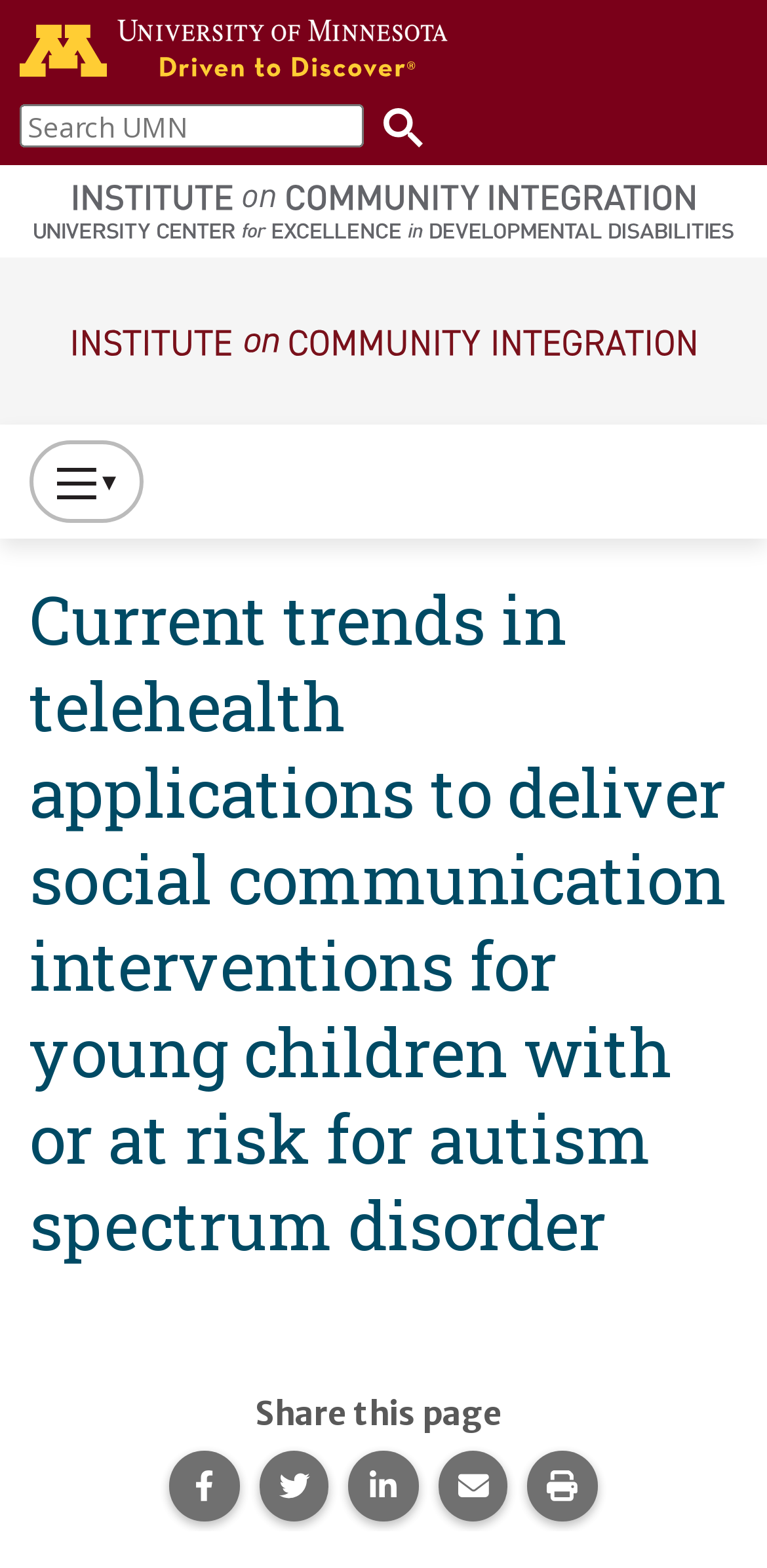Please locate and generate the primary heading on this webpage.

Current trends in telehealth applications to deliver social communication interventions for young children with or at risk for autism spectrum disorder